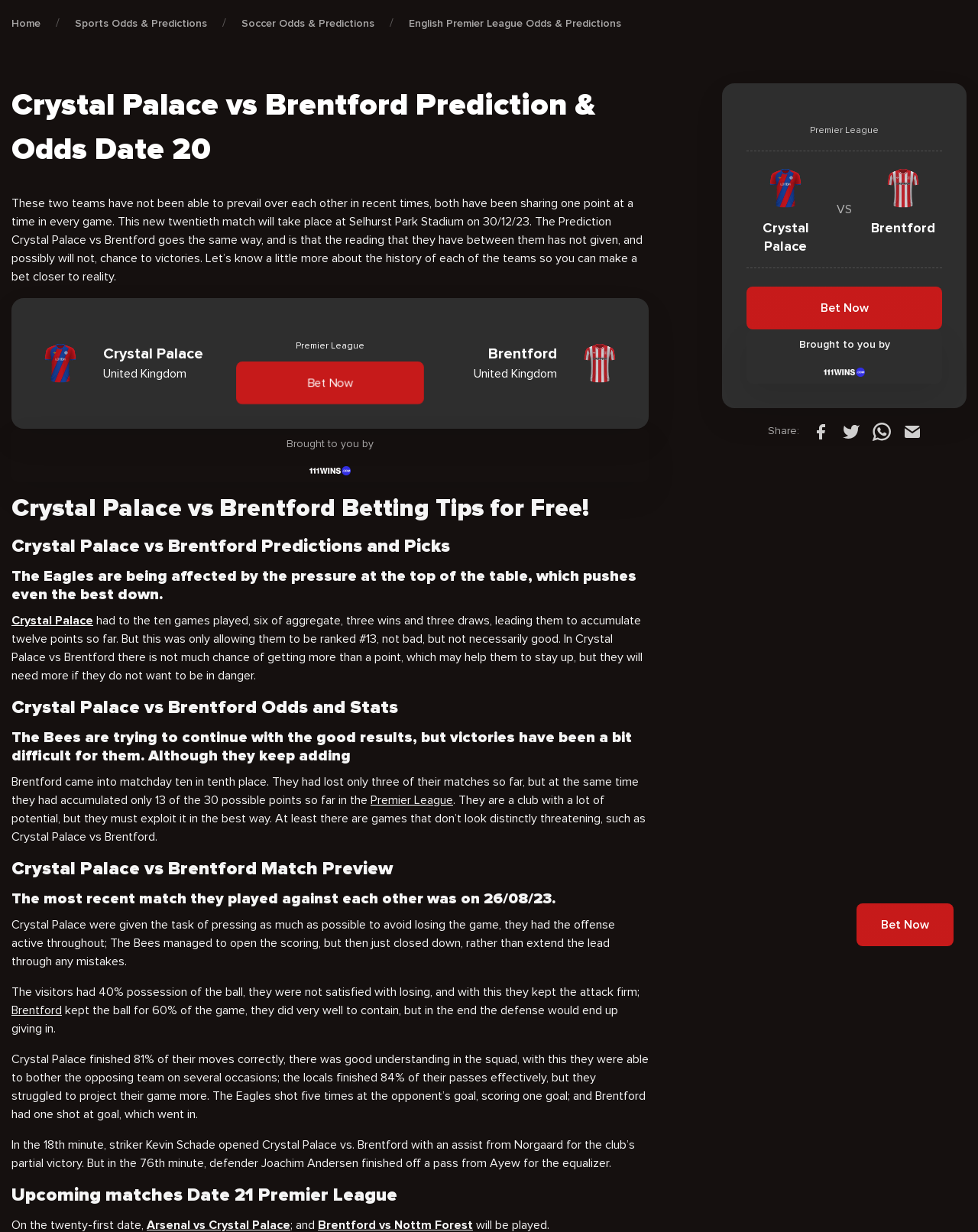Please give a one-word or short phrase response to the following question: 
How many points has Brentford accumulated so far?

13